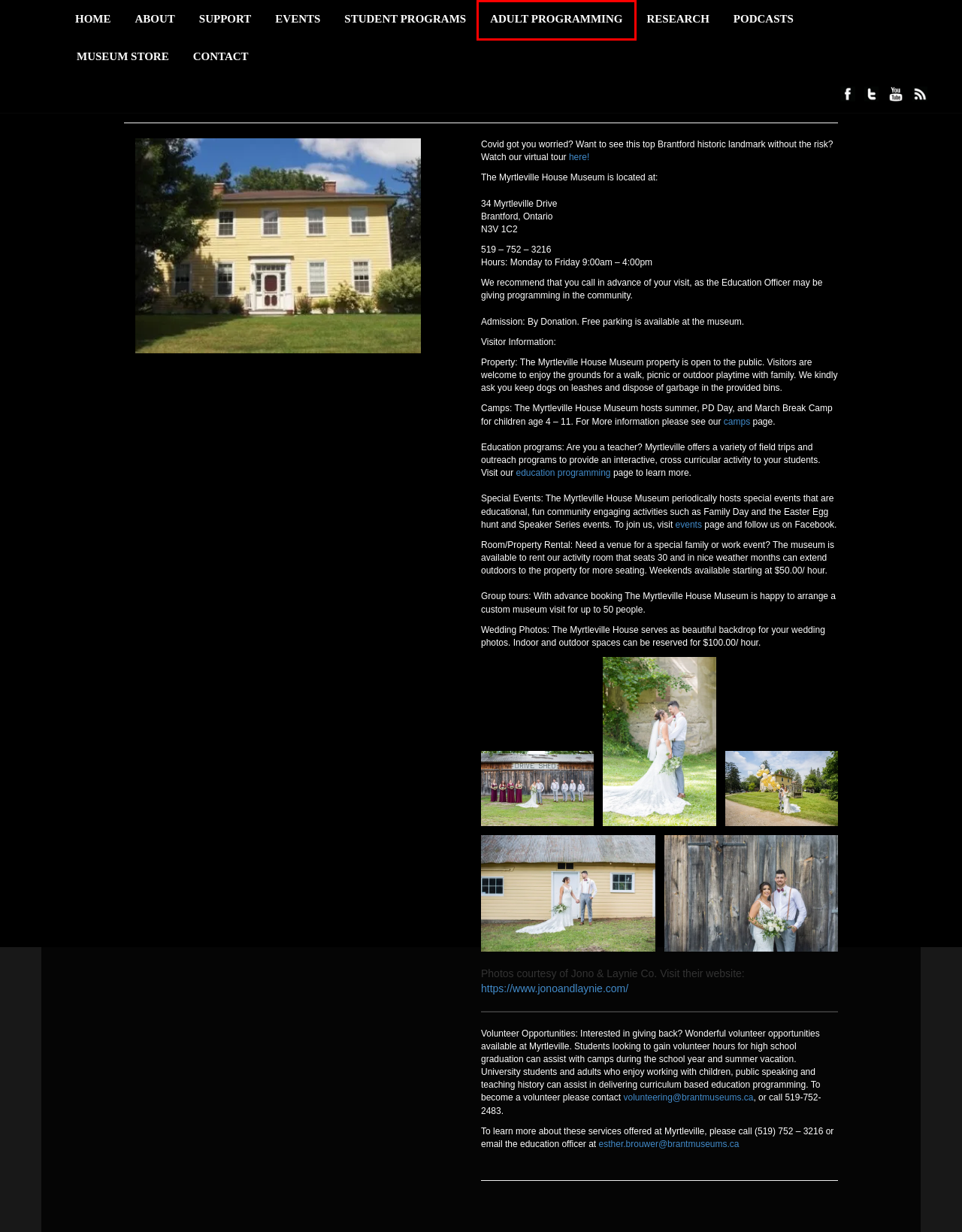You have a screenshot of a webpage where a red bounding box highlights a specific UI element. Identify the description that best matches the resulting webpage after the highlighted element is clicked. The choices are:
A. Brant Historical Society
B. Podcasts |  | Brant Historical Society
C. Camps & P.A. Days |  | Brant Historical Society
D. School Programs |  | Brant Historical Society
E. Jono & Laynie
F. Events from June 15 - July 1 | Brant Historical Society
G. Support |  | Brant Historical Society
H. Adult Programming |  | Brant Historical Society

H